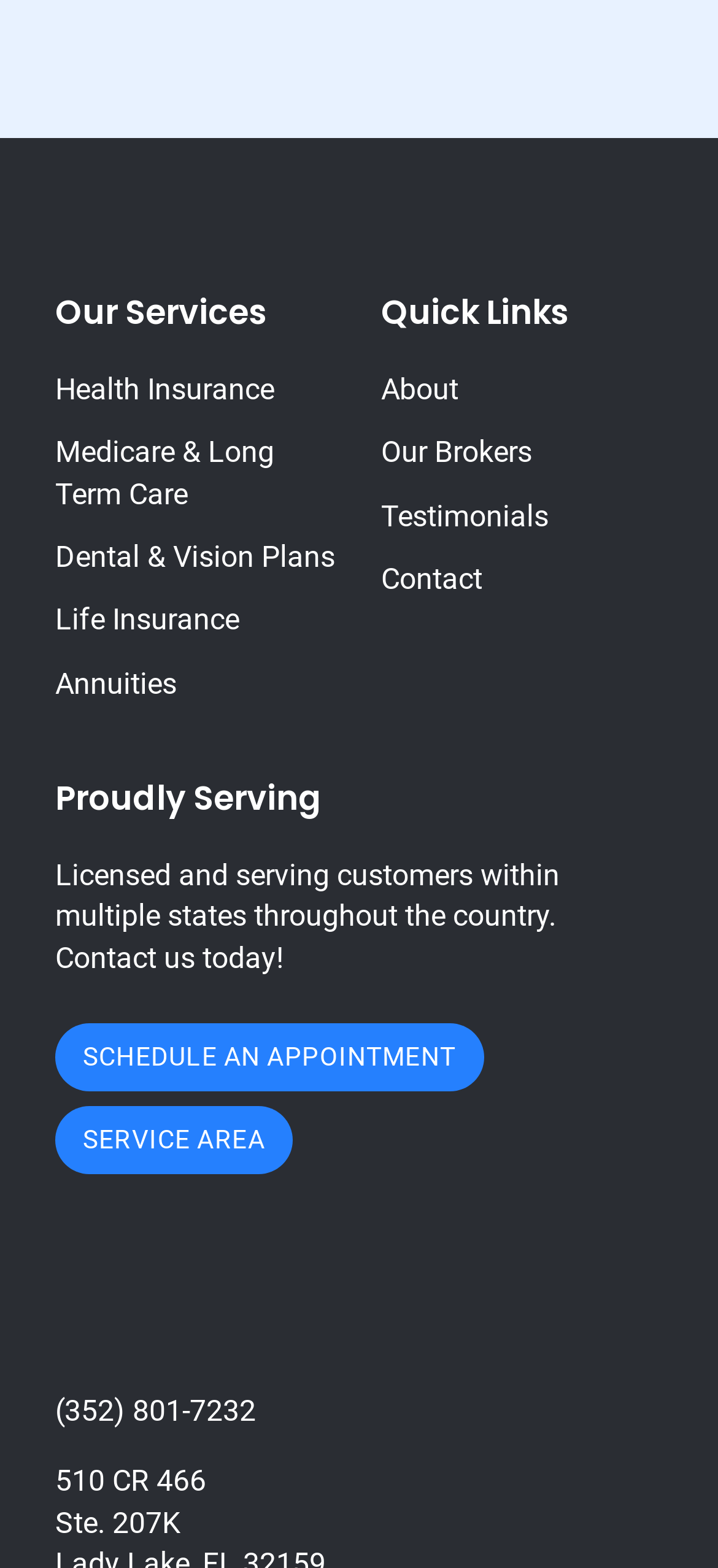Kindly determine the bounding box coordinates for the clickable area to achieve the given instruction: "Schedule an appointment".

[0.077, 0.653, 0.673, 0.696]